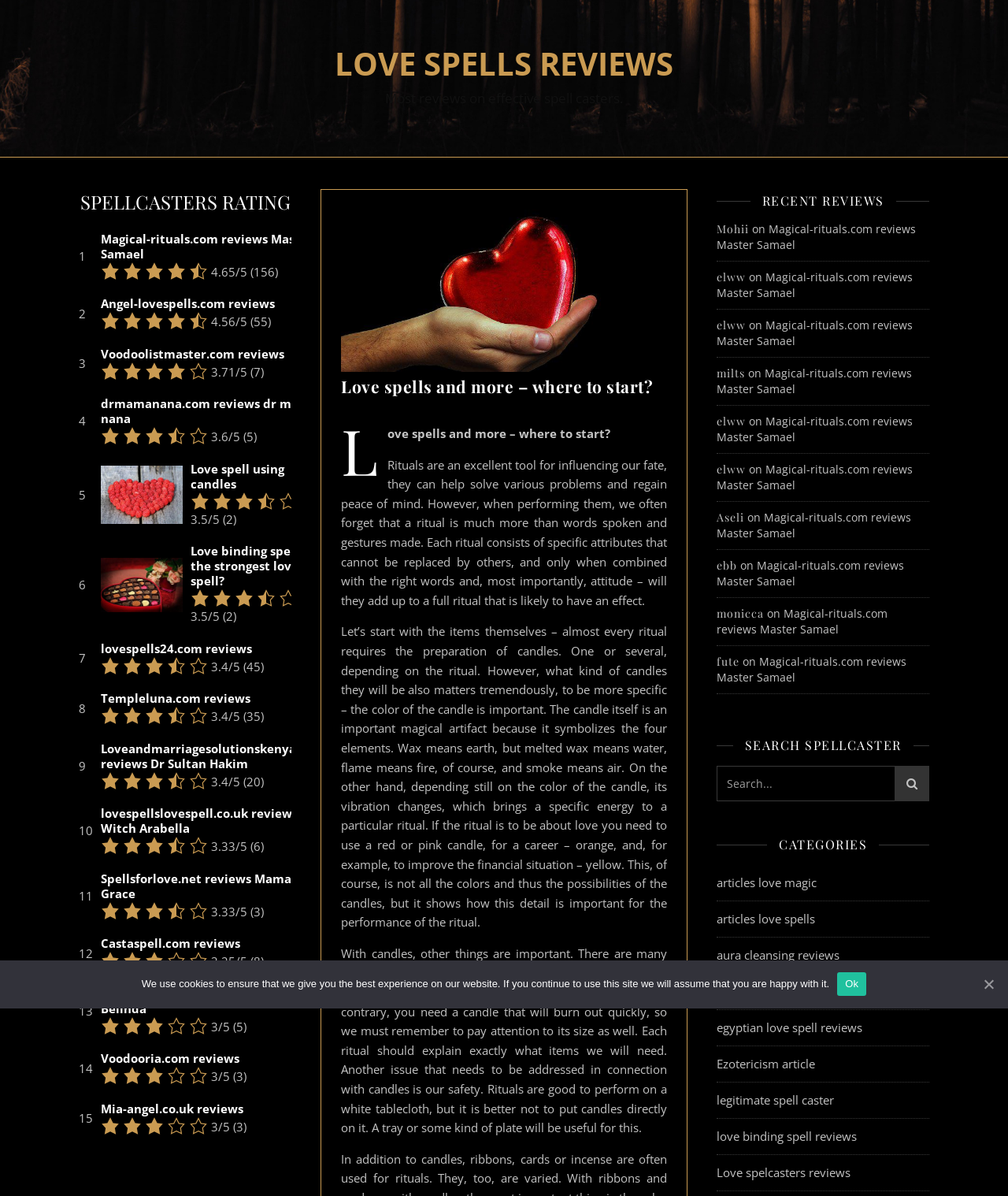Locate the bounding box of the user interface element based on this description: "drmamanana.com reviews dr mama nana".

[0.1, 0.332, 0.322, 0.357]